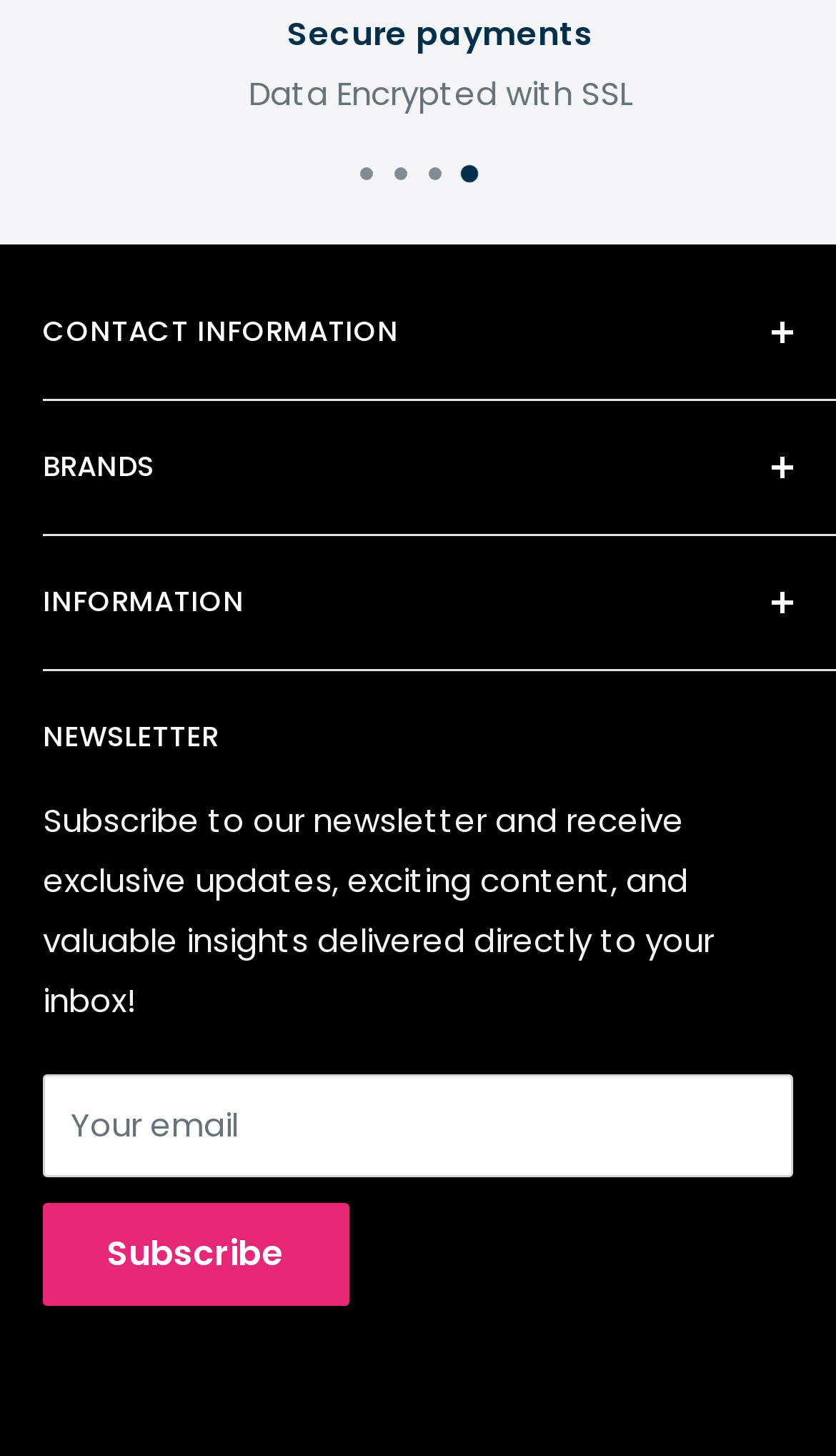Determine the bounding box coordinates of the region to click in order to accomplish the following instruction: "Click on Categories". Provide the coordinates as four float numbers between 0 and 1, specifically [left, top, right, bottom].

None